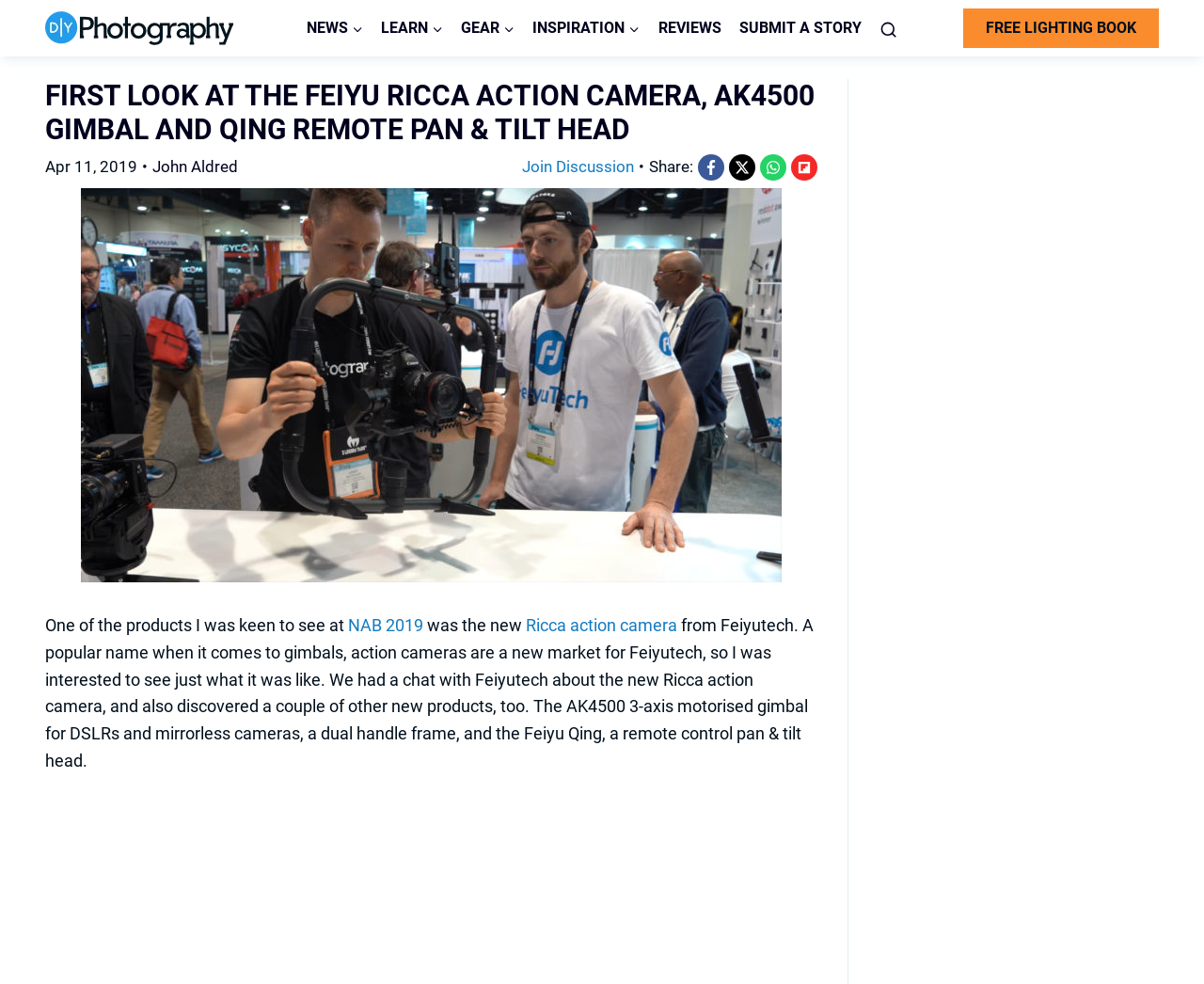Who is the author of the article?
Look at the image and respond to the question as thoroughly as possible.

The author of the article is mentioned below the title of the article, and it is John Aldred, which is a link.